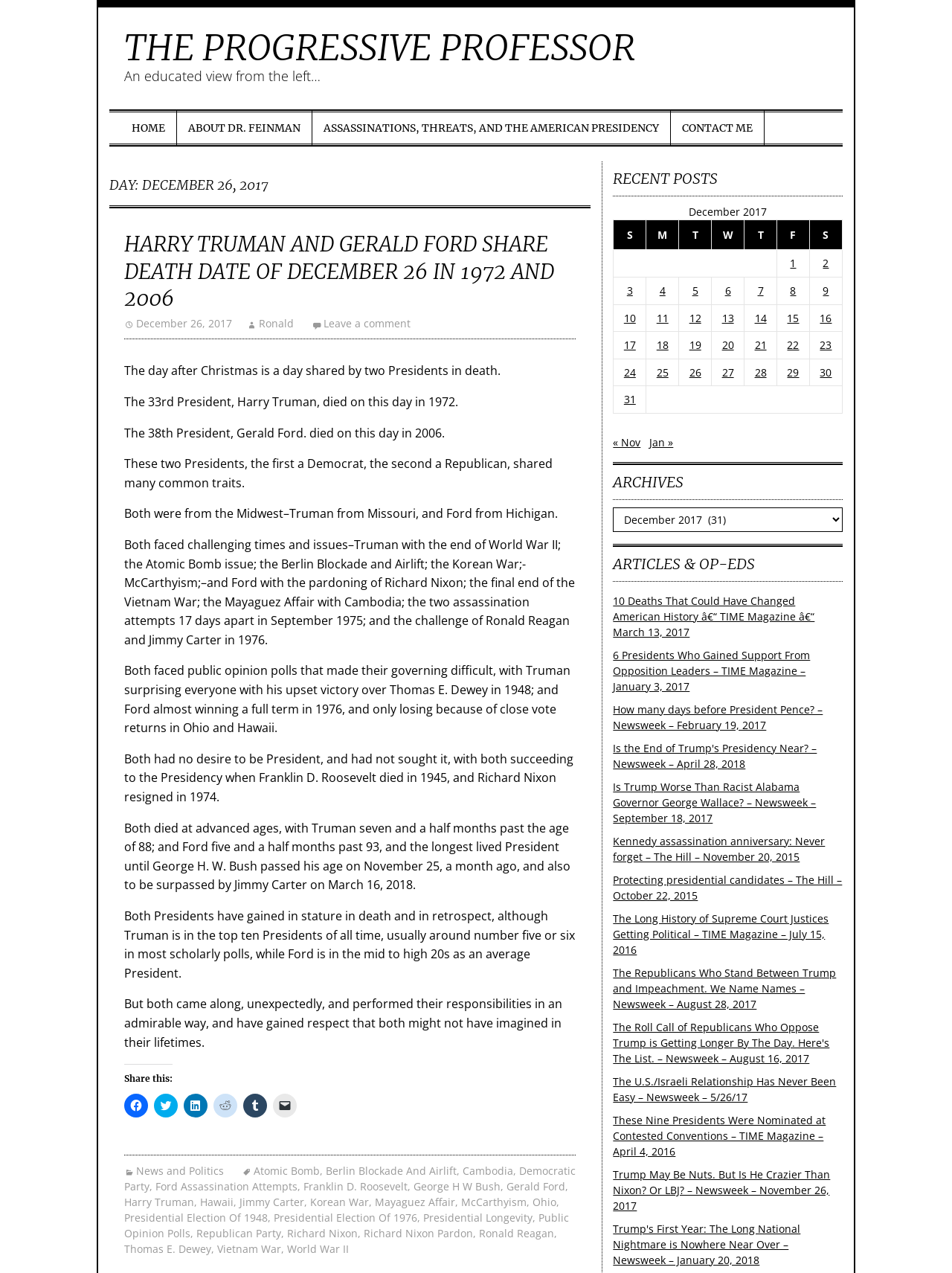Point out the bounding box coordinates of the section to click in order to follow this instruction: "Share this post on Facebook".

[0.13, 0.859, 0.155, 0.878]